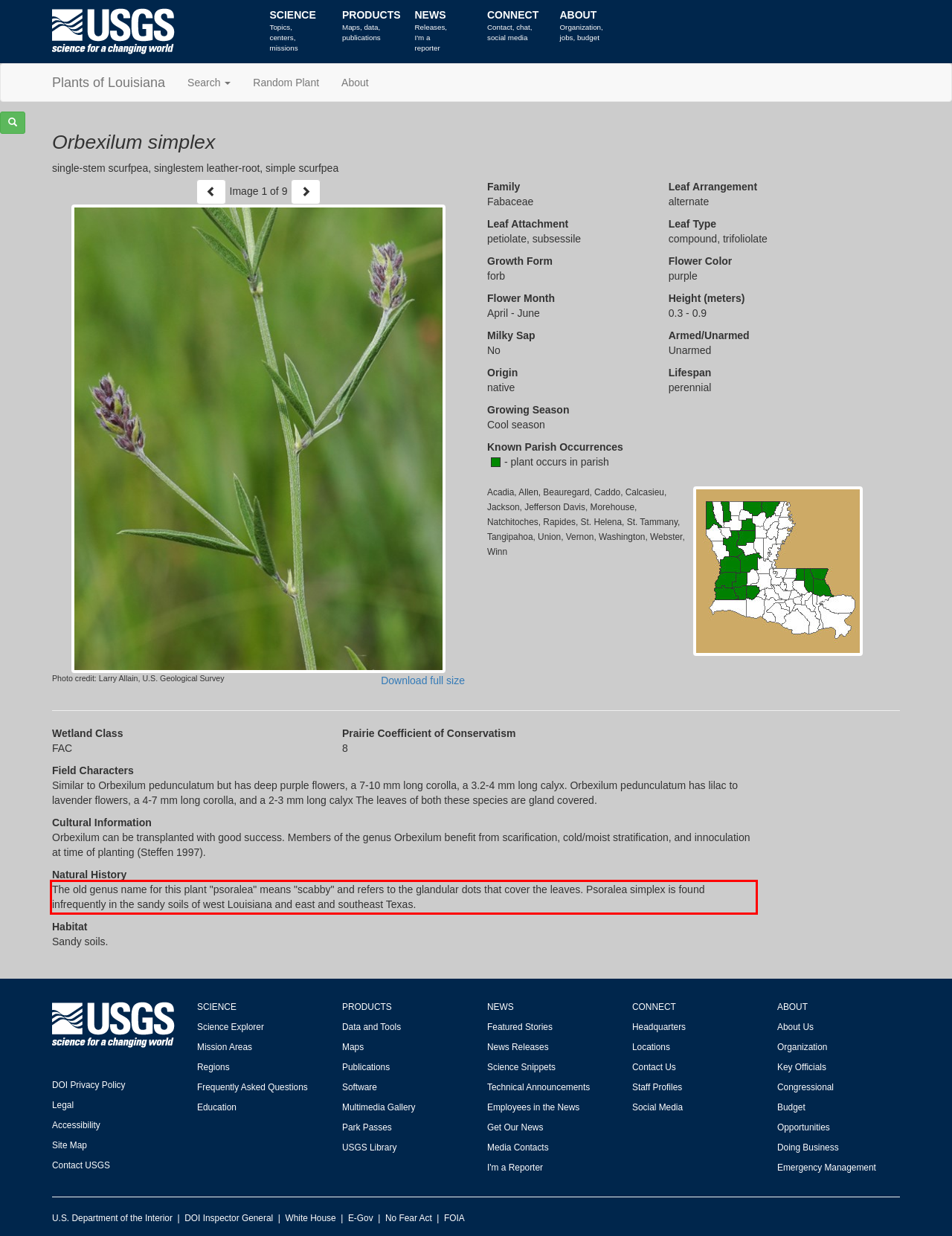Given a screenshot of a webpage, locate the red bounding box and extract the text it encloses.

The old genus name for this plant "psoralea" means "scabby" and refers to the glandular dots that cover the leaves. Psoralea simplex is found infrequently in the sandy soils of west Louisiana and east and southeast Texas.